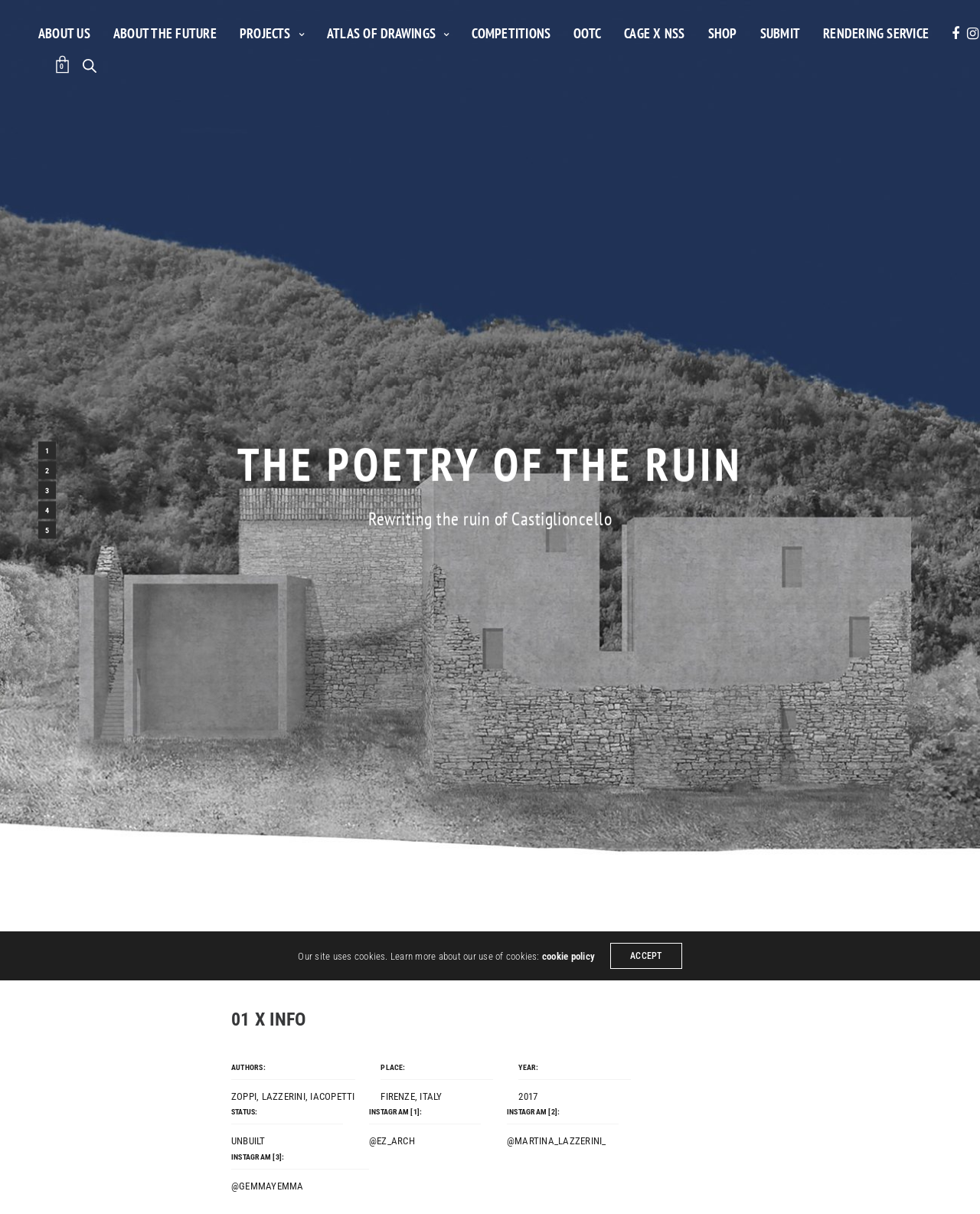Please identify the bounding box coordinates of the element I should click to complete this instruction: 'View PROJECTS'. The coordinates should be given as four float numbers between 0 and 1, like this: [left, top, right, bottom].

[0.244, 0.009, 0.31, 0.046]